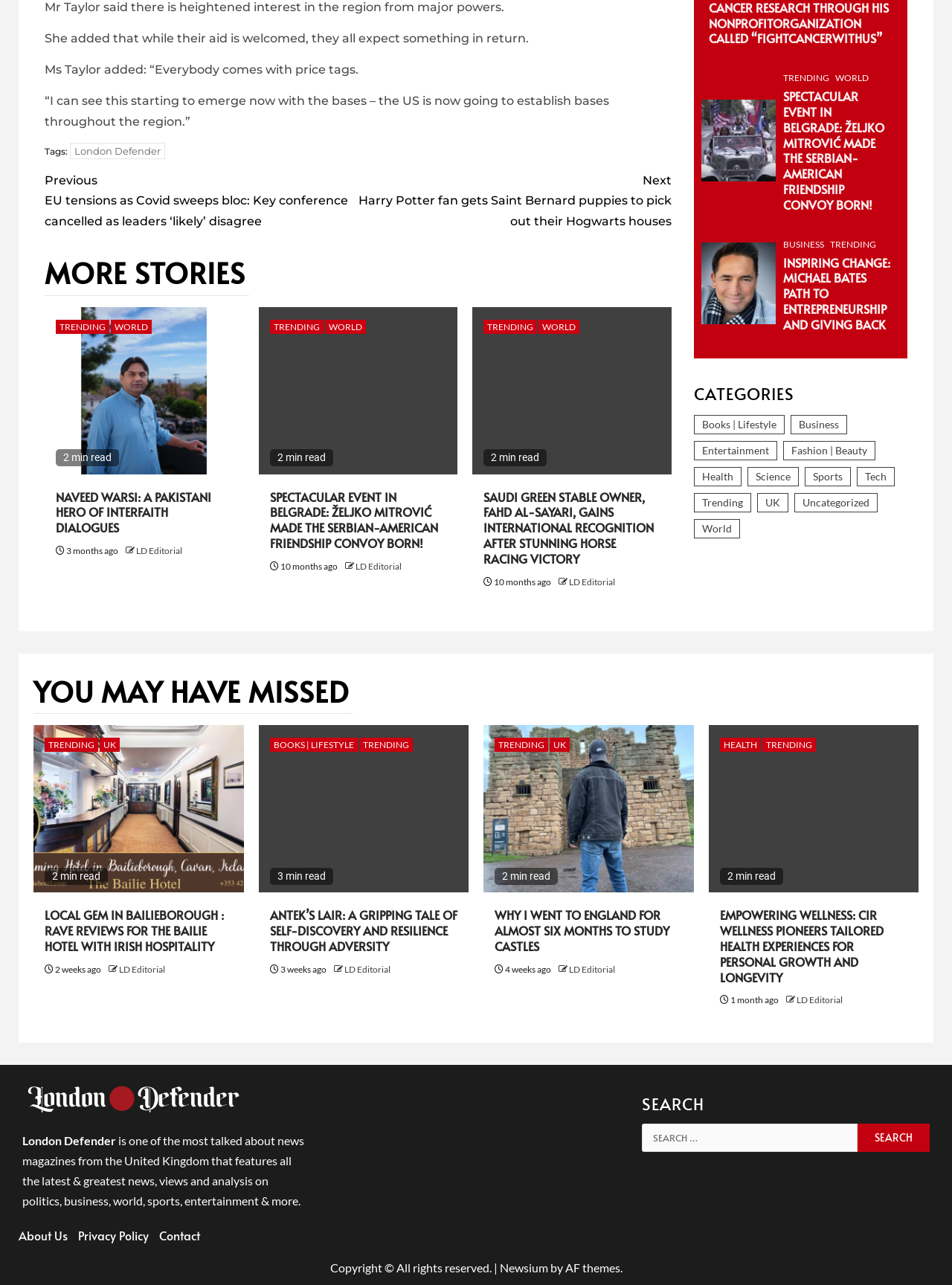Find the bounding box coordinates of the clickable region needed to perform the following instruction: "Explore 'LOCAL GEM IN BAILIEBOROUGH : RAVE REVIEWS FOR THE BAILIE HOTEL WITH IRISH HOSPITALITY'". The coordinates should be provided as four float numbers between 0 and 1, i.e., [left, top, right, bottom].

[0.047, 0.706, 0.244, 0.742]